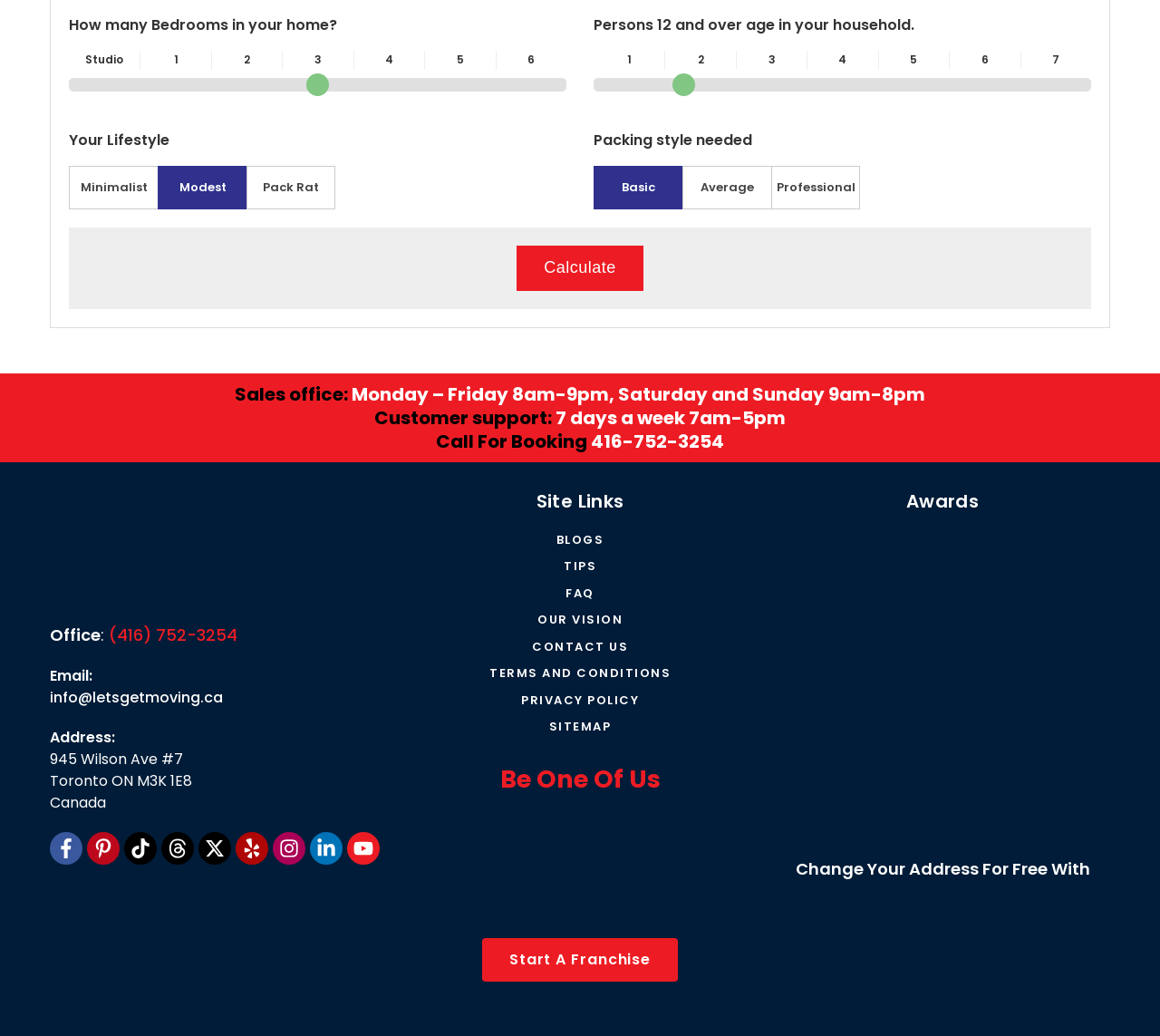Please determine the bounding box coordinates of the element's region to click for the following instruction: "Subscribe for newsletter".

None